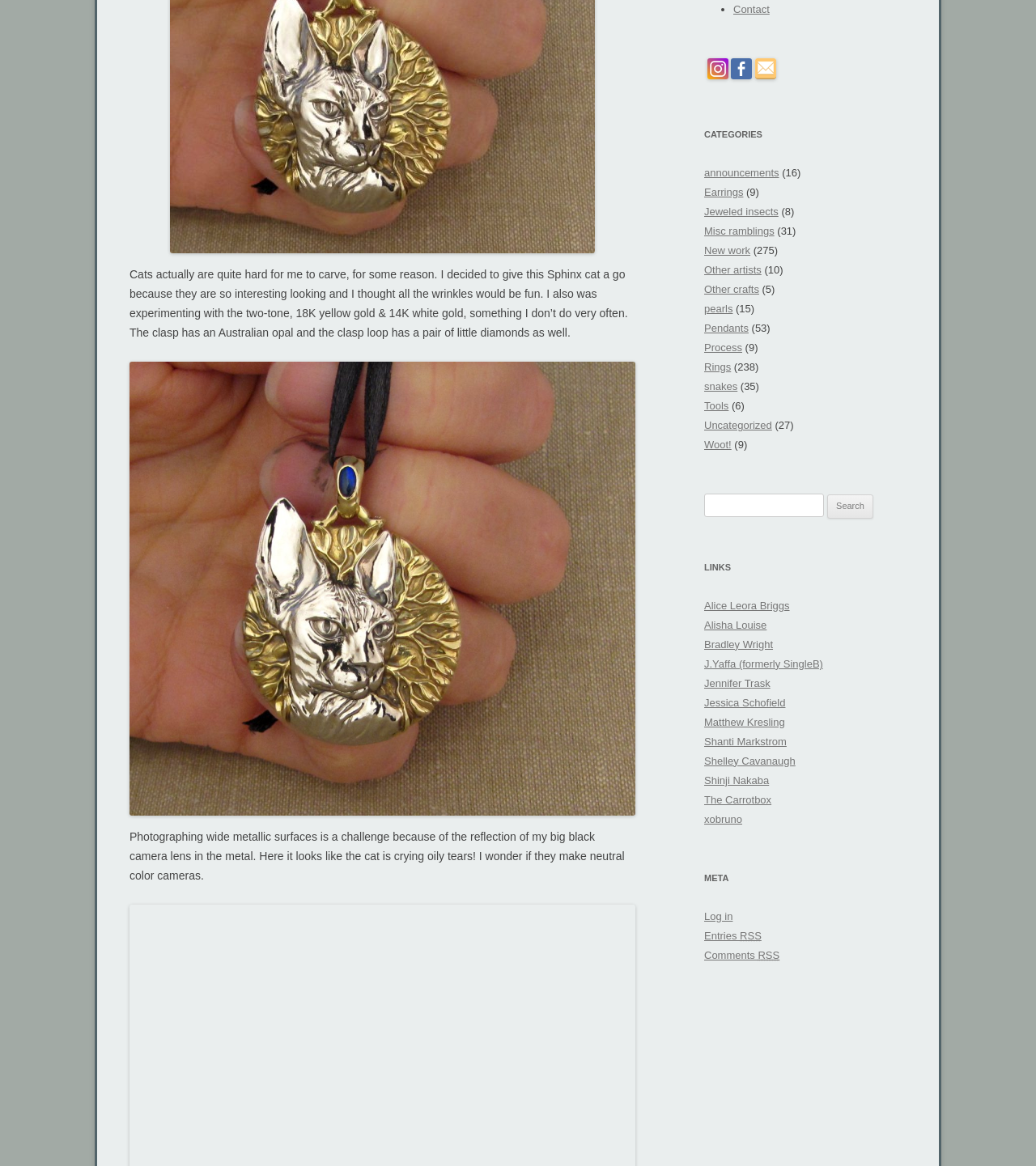Identify the bounding box coordinates of the HTML element based on this description: "Other artists".

[0.68, 0.226, 0.735, 0.237]